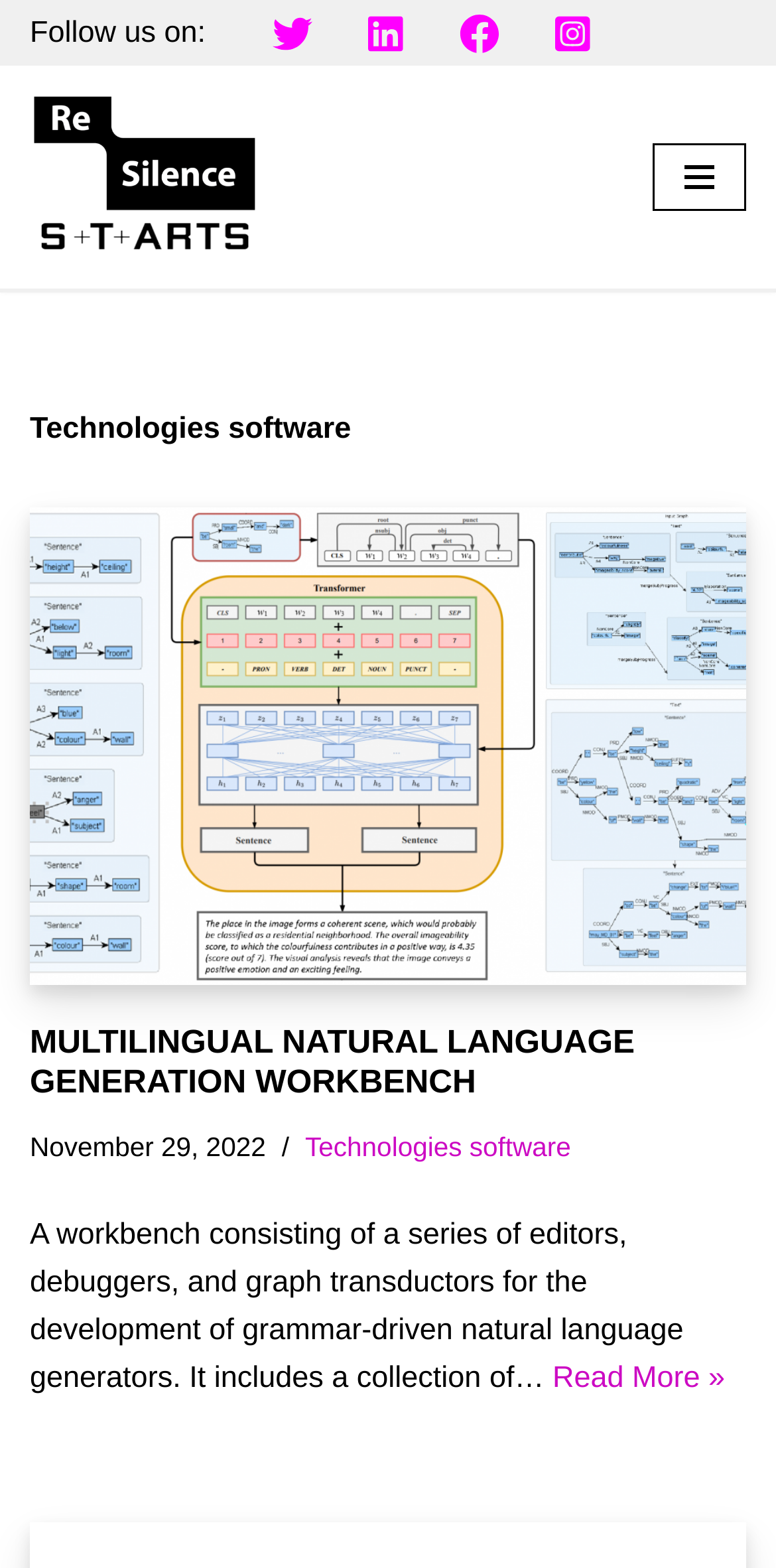Please provide the bounding box coordinates for the element that needs to be clicked to perform the following instruction: "Go to Resilence Project page". The coordinates should be given as four float numbers between 0 and 1, i.e., [left, top, right, bottom].

[0.038, 0.06, 0.346, 0.167]